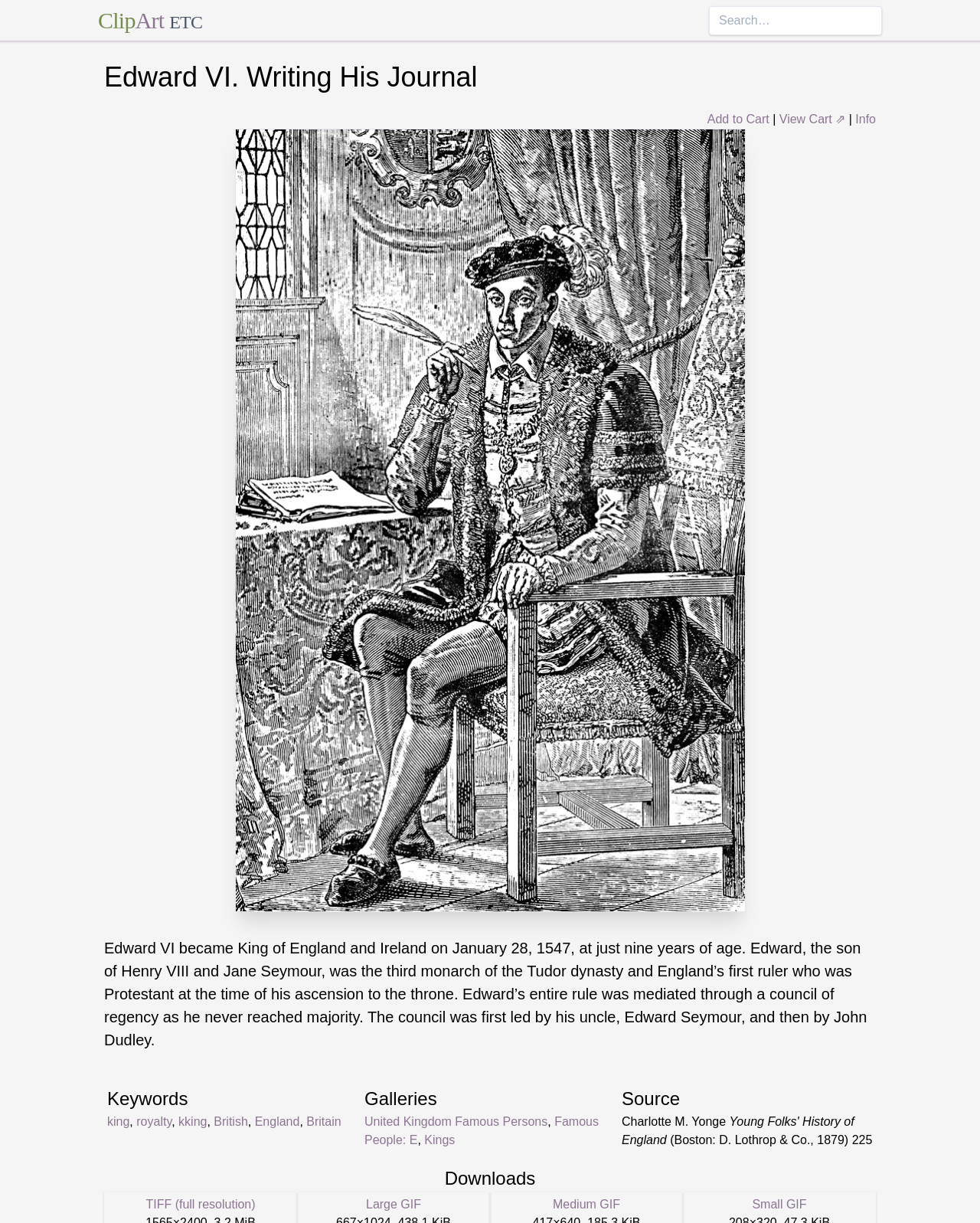Identify the coordinates of the bounding box for the element that must be clicked to accomplish the instruction: "Search for a keyword".

[0.723, 0.005, 0.9, 0.028]